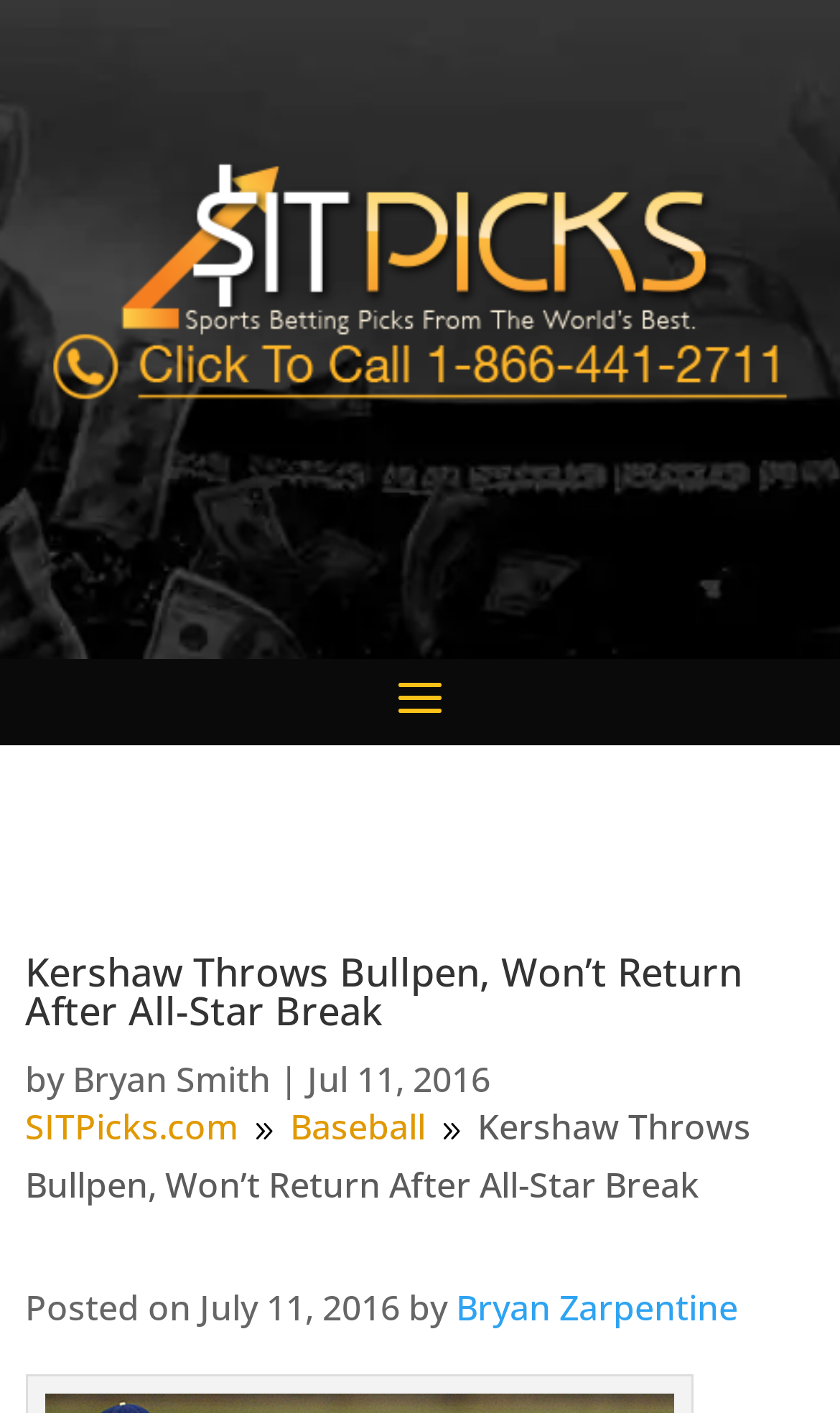Find and extract the text of the primary heading on the webpage.

Kershaw Throws Bullpen, Won’t Return After All-Star Break